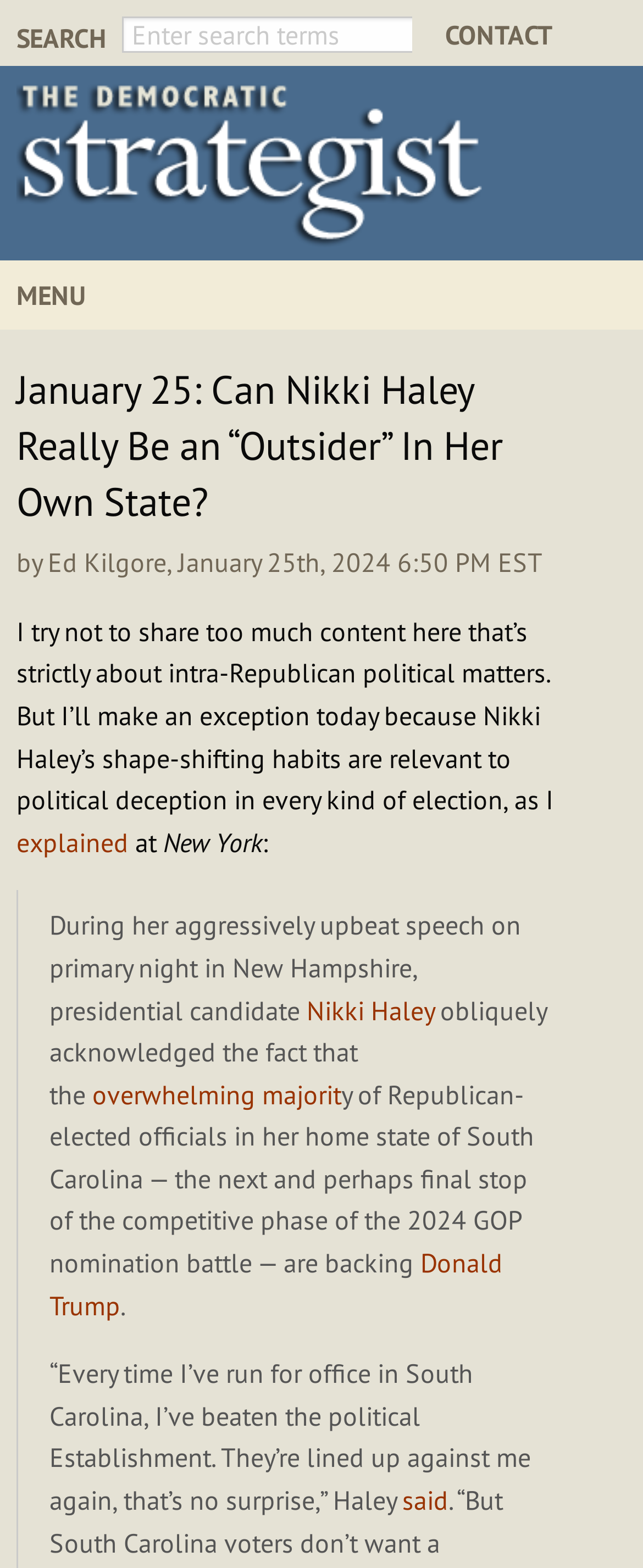Please provide a comprehensive response to the question based on the details in the image: What is the state mentioned in the article where Nikki Haley is from?

I found the answer by looking at the static text element with the text 'her home state of South Carolina' in the article content.